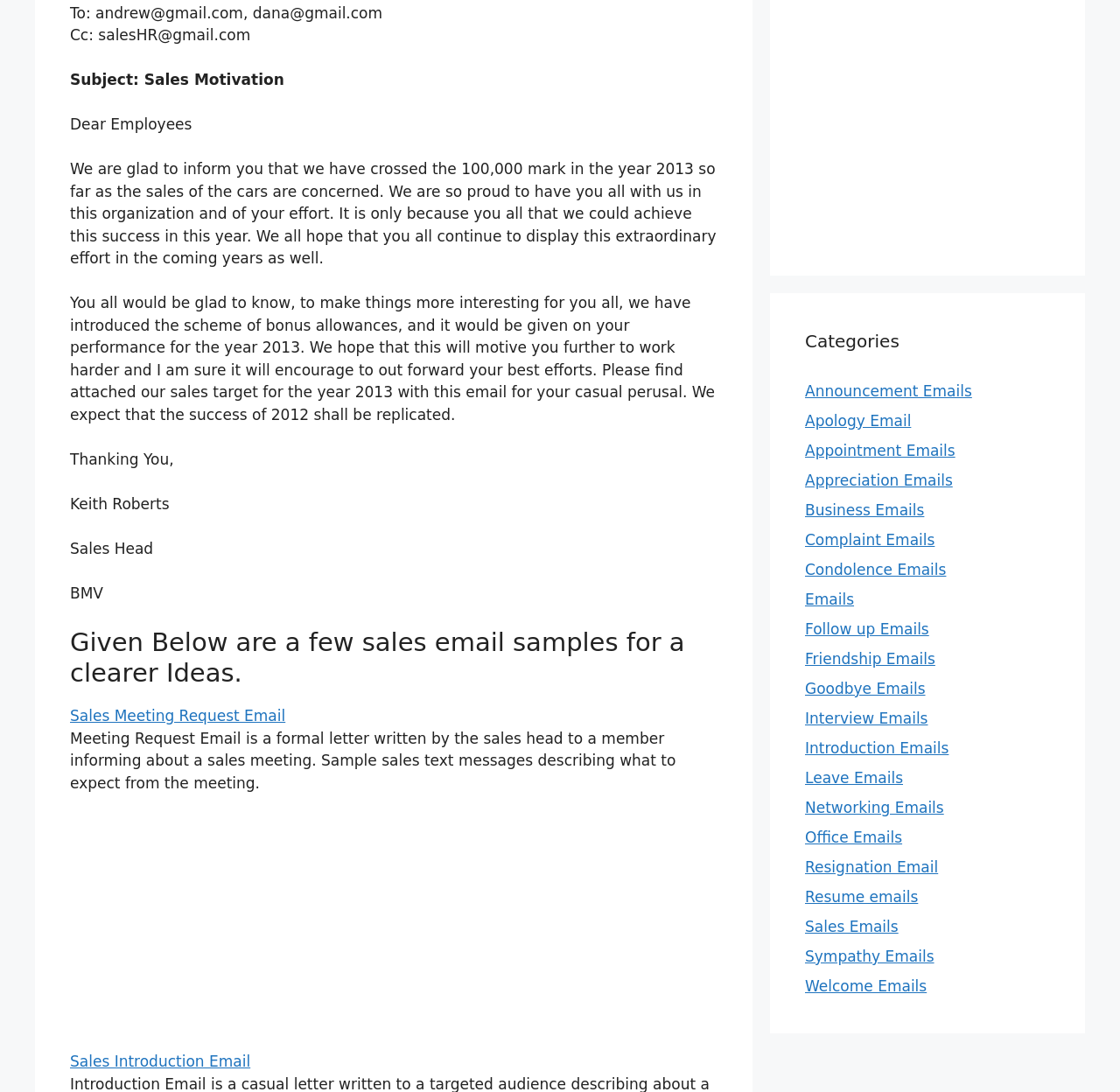From the element description Sales Introduction Email, predict the bounding box coordinates of the UI element. The coordinates must be specified in the format (top-left x, top-left y, bottom-right x, bottom-right y) and should be within the 0 to 1 range.

[0.062, 0.964, 0.224, 0.98]